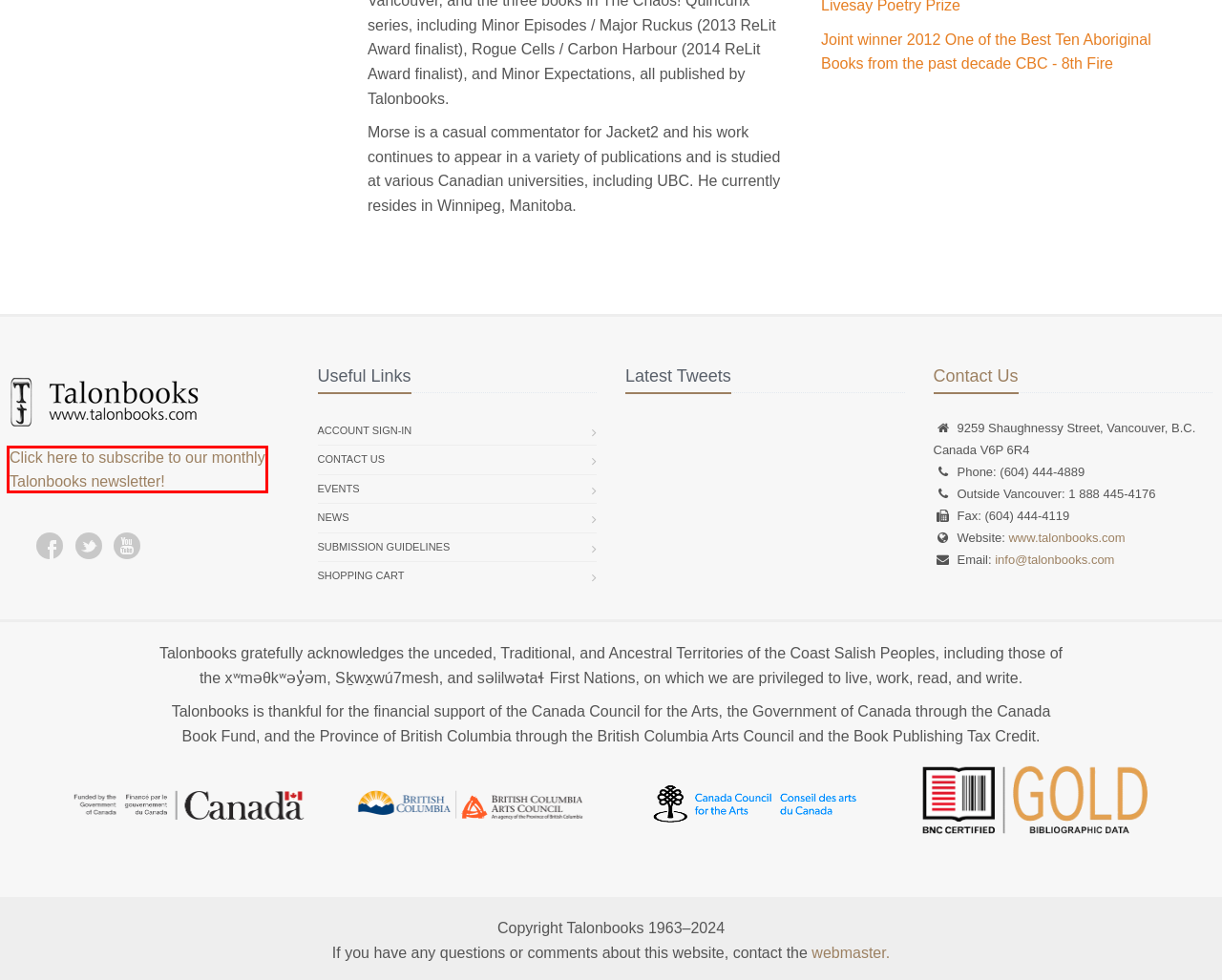You have a screenshot of a webpage with a red bounding box around a UI element. Determine which webpage description best matches the new webpage that results from clicking the element in the bounding box. Here are the candidates:
A. Authors » Talonbooks
B. Submission Guidelines » Submission Guidelines » Talonbooks
C. Awards » Talonbooks
D. Sign In
E. Books » Talonbooks
F. Newsletter Signup
G. News » Talonbooks
H. Contact » Talonbooks

F